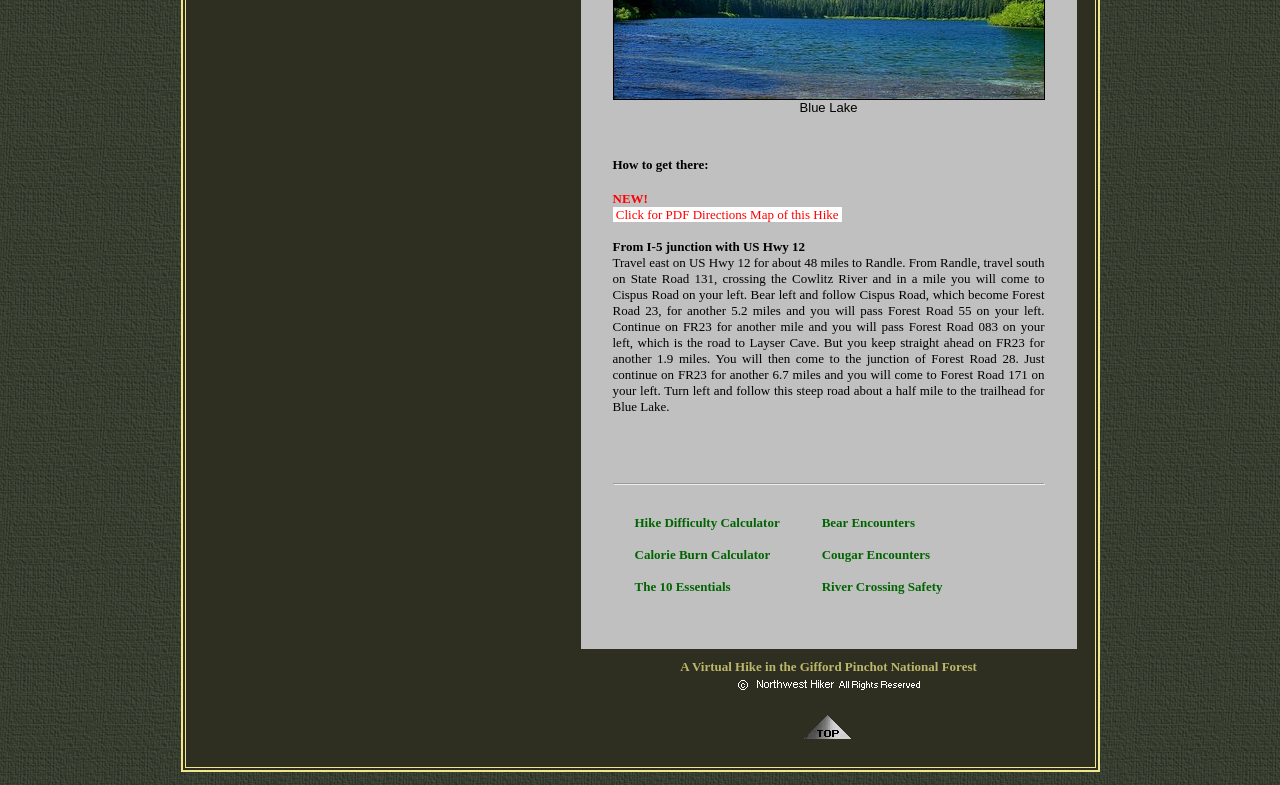What is the direction to get to Blue Lake?
From the image, provide a succinct answer in one word or a short phrase.

From I-5 junction with US Hwy 12